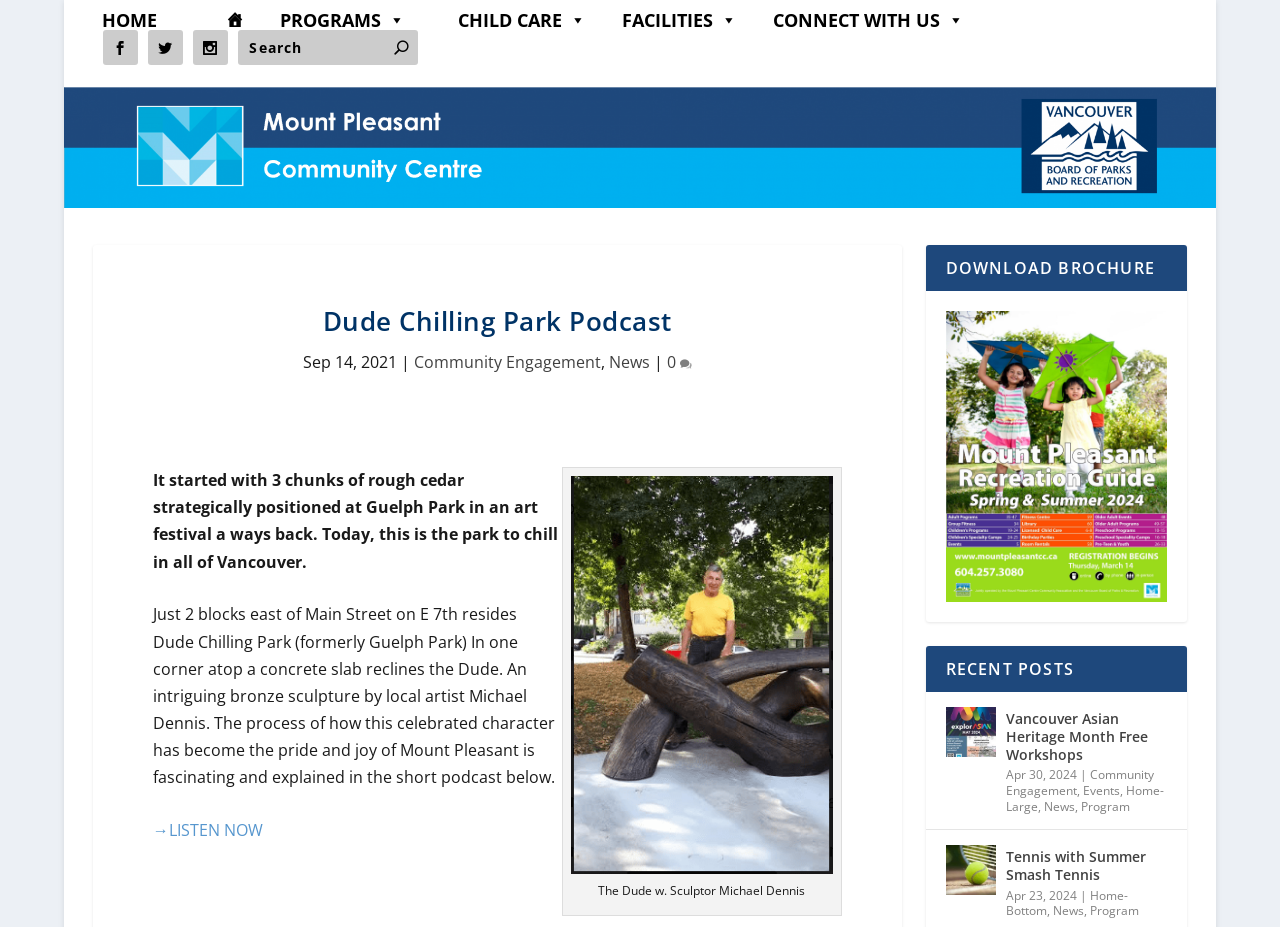Using the webpage screenshot and the element description Tennis with Summer Smash Tennis, determine the bounding box coordinates. Specify the coordinates in the format (top-left x, top-left y, bottom-right x, bottom-right y) with values ranging from 0 to 1.

[0.786, 0.912, 0.912, 0.958]